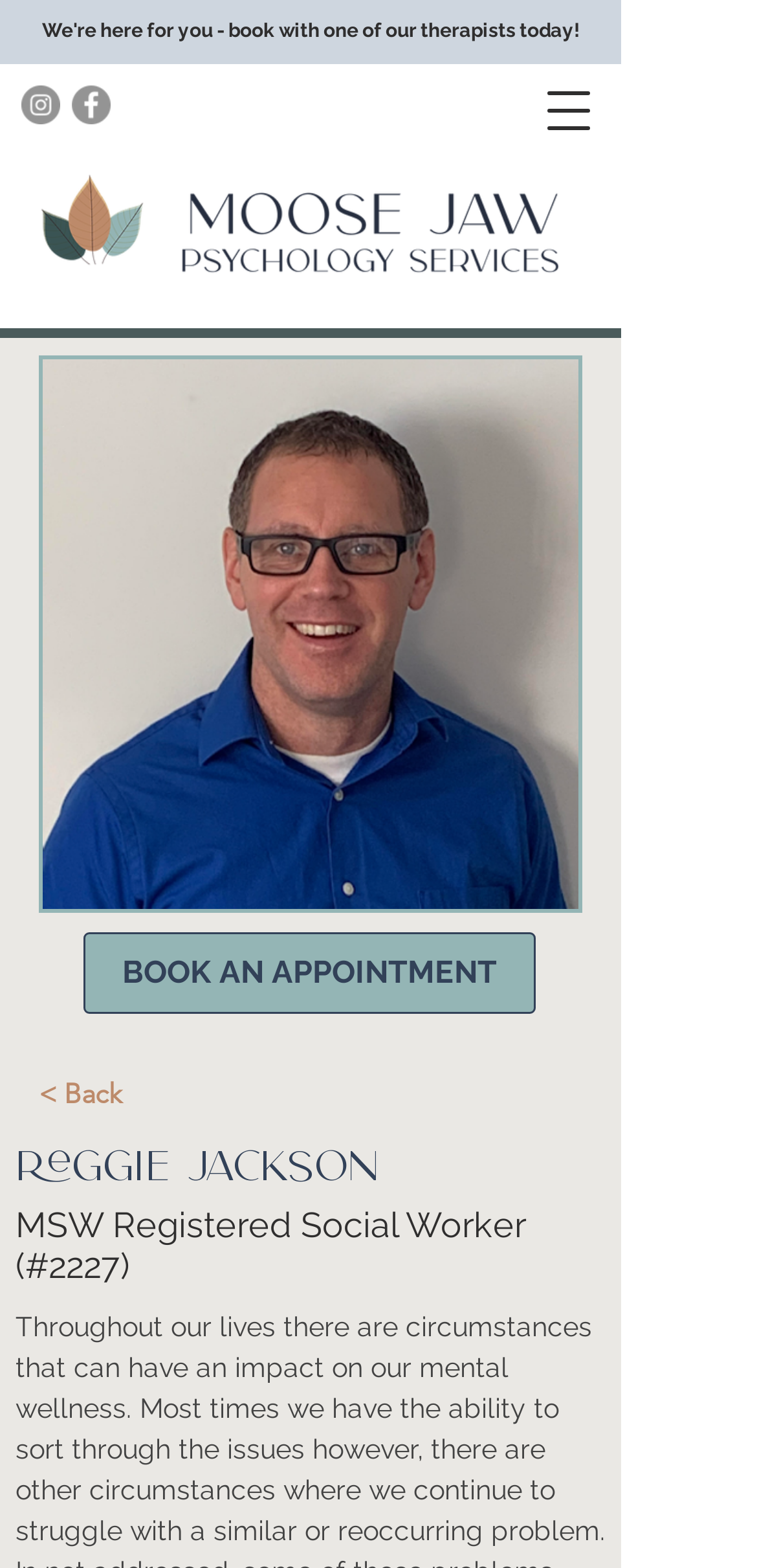Articulate a detailed summary of the webpage's content and design.

The webpage is about Reggie Jackson, a registered social worker in Moose Jaw Psychology. At the top left, there is a logo of Moose Jaw Psychology Services, accompanied by a link to the logo. Below the logo, there is a social bar with links to Instagram and Facebook, each represented by an icon. 

To the right of the social bar, there is a call-to-action link "We're here for you - book with one of our therapists today!" in a prominent position. 

On the top right, there is a button to open a navigation menu. Below the button, there is a large image of Reggie Jackson, taking up most of the width of the page. 

Underneath the image, there are three elements aligned horizontally. On the left, there is a link to go back, in the middle, there is a prominent link to "BOOK AN APPOINTMENT", and on the right, there is a heading with Reggie Jackson's name. 

Below the heading, there is a static text describing Reggie Jackson's profession as an "MSW Registered Social Worker (#2227)".